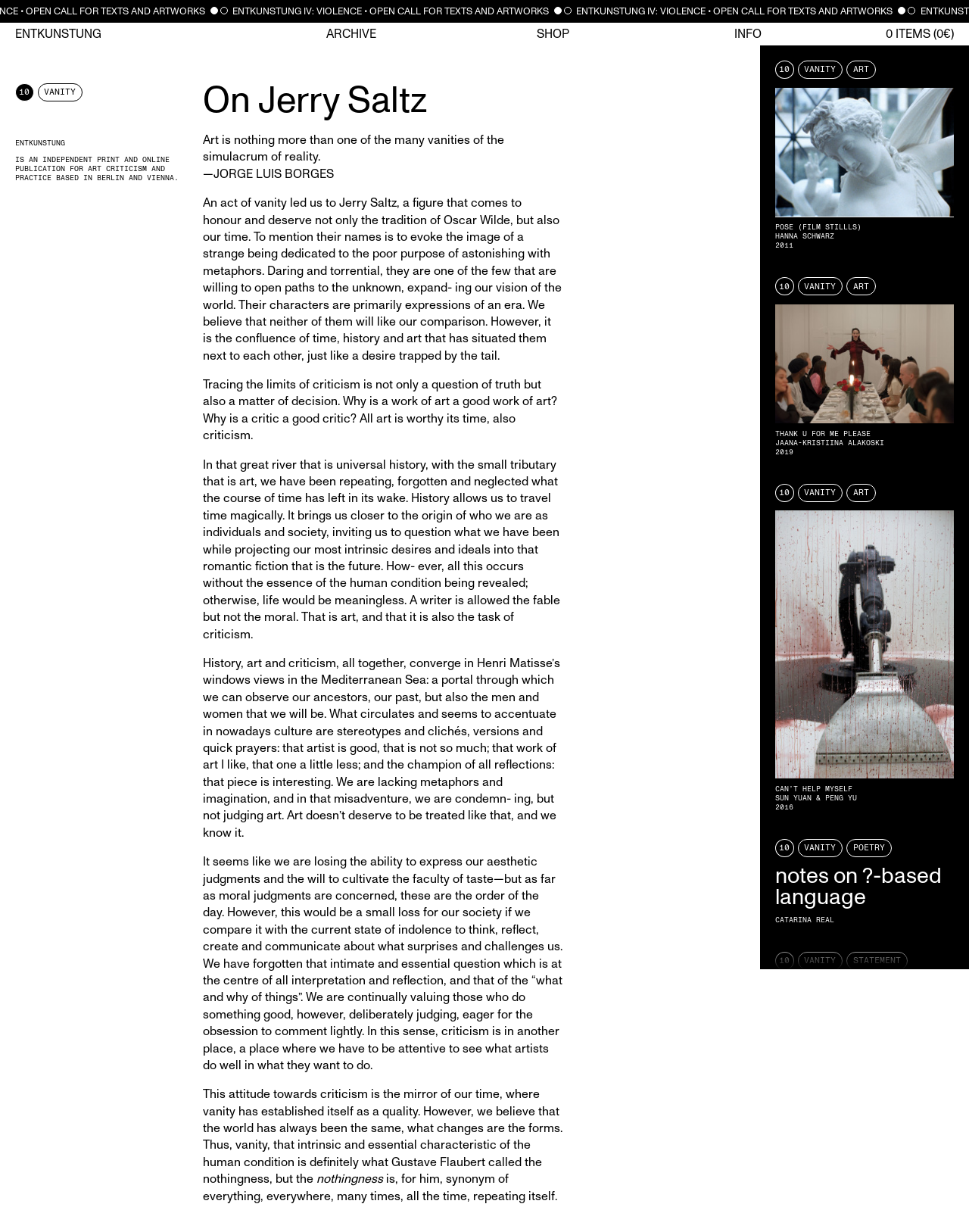Identify the bounding box coordinates for the UI element described as follows: 0 Items (0€). Use the format (top-left x, top-left y, bottom-right x, bottom-right y) and ensure all values are floating point numbers between 0 and 1.

[0.81, 0.022, 0.984, 0.033]